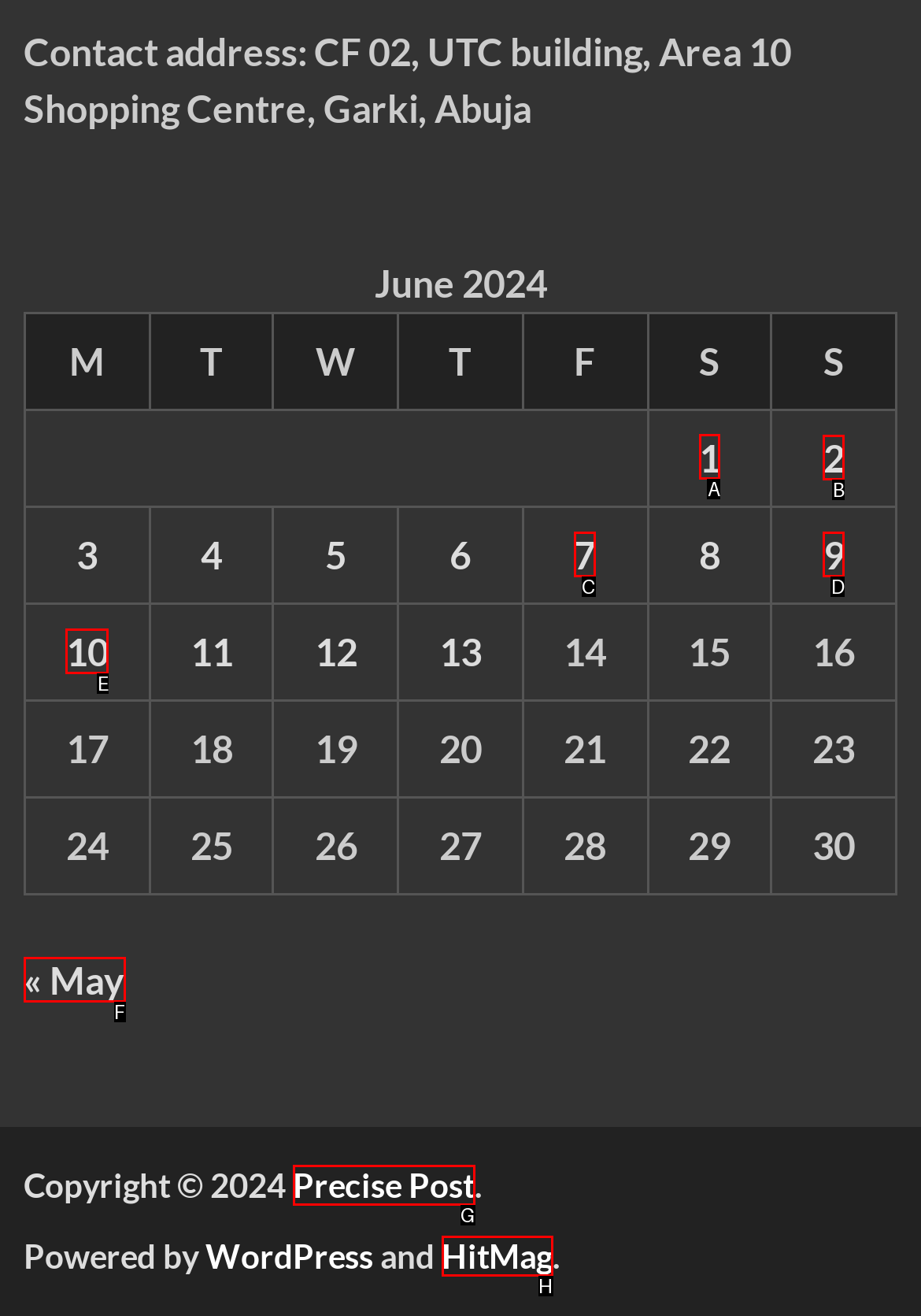Identify the letter of the correct UI element to fulfill the task: Learn about golf lessons from the given options in the screenshot.

None